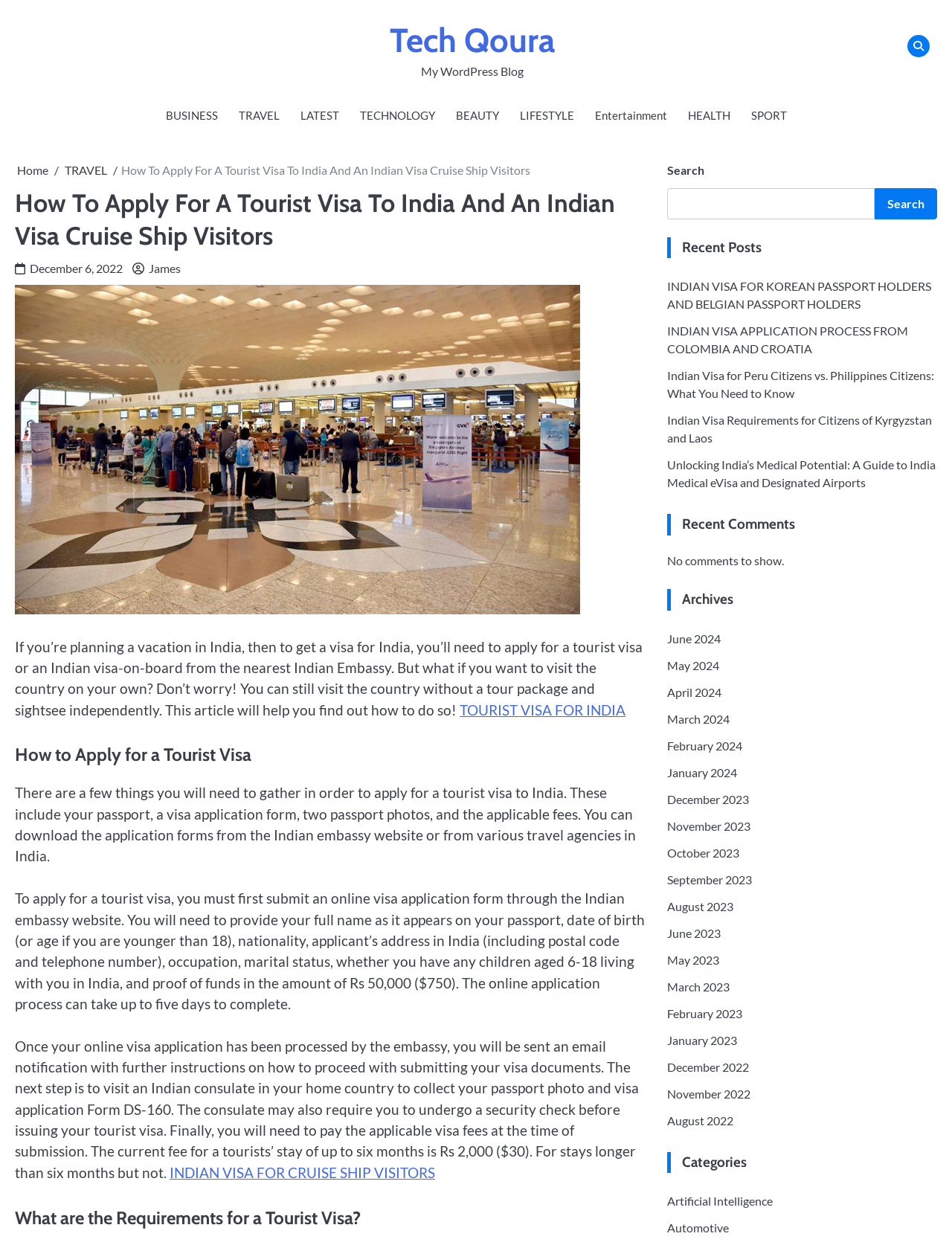What is the current fee for a tourist visa? Look at the image and give a one-word or short phrase answer.

Rs 2,000 ($30)